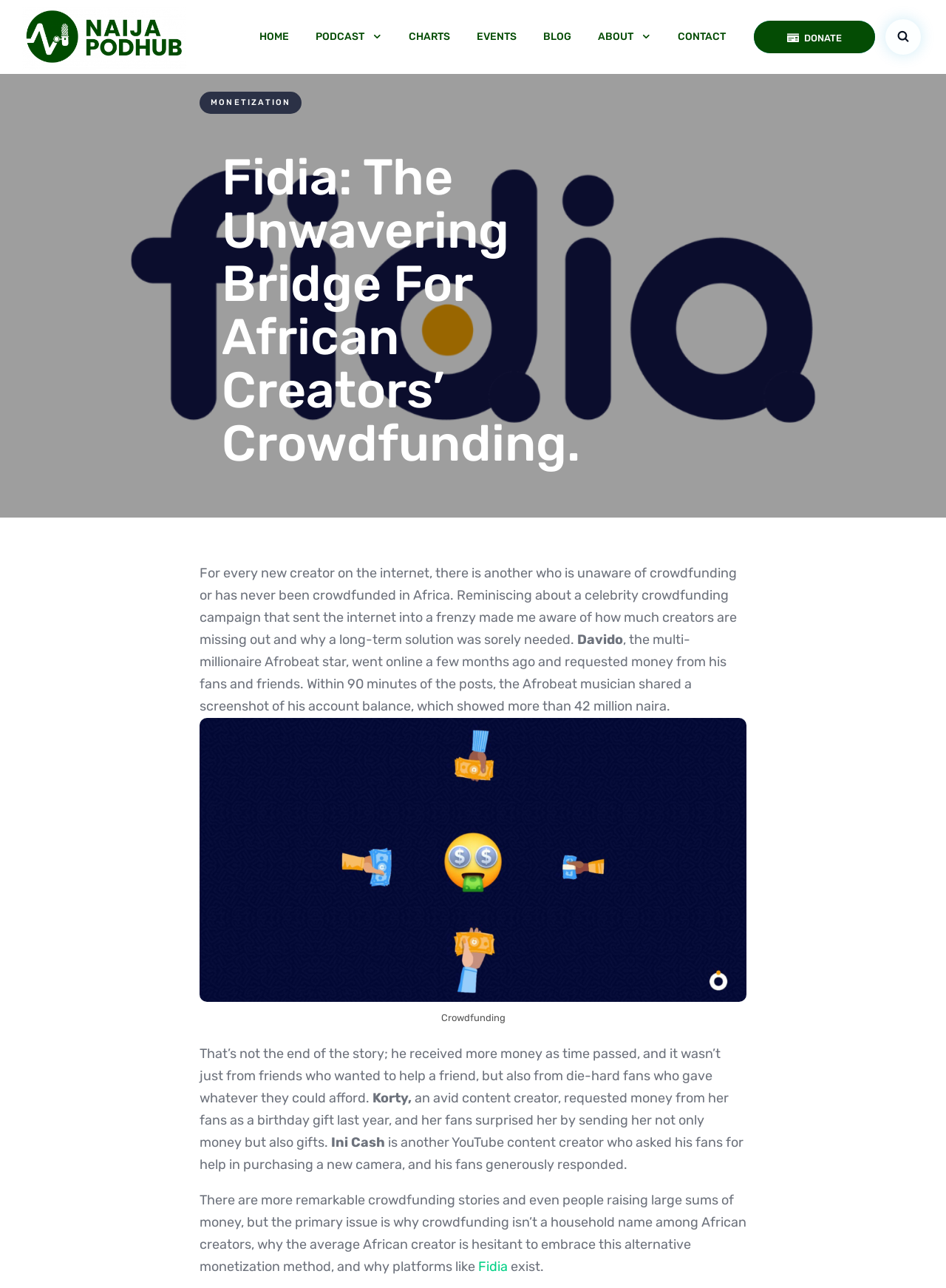How much money did Davido receive from his fans?
Answer the question with as much detail as you can, using the image as a reference.

According to the article, Davido shared a screenshot of his account balance, which showed more than 42 million naira, after requesting money from his fans and friends.